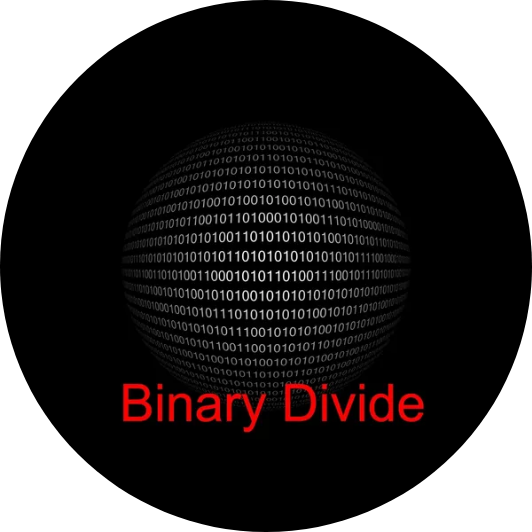Generate an elaborate caption for the given image.

The image features a striking visual that captures the essence of digital technology and binary systems. At its center is a spherical graphic composed of numerous binary digits (0s and 1s) arranged in a visually dynamic pattern, suggesting a digital globe. This binary code radiates from the surface of the sphere, emphasizing the foundational elements of computer science and information technology. Set against a deep black background, the graphic is contrasted by the bold, red text "Binary Divide" positioned prominently at the bottom. This combination of elements effectively conveys the theme of understanding and exploring the binary numbering system, which is essential for foundational knowledge in IT and digital computing.